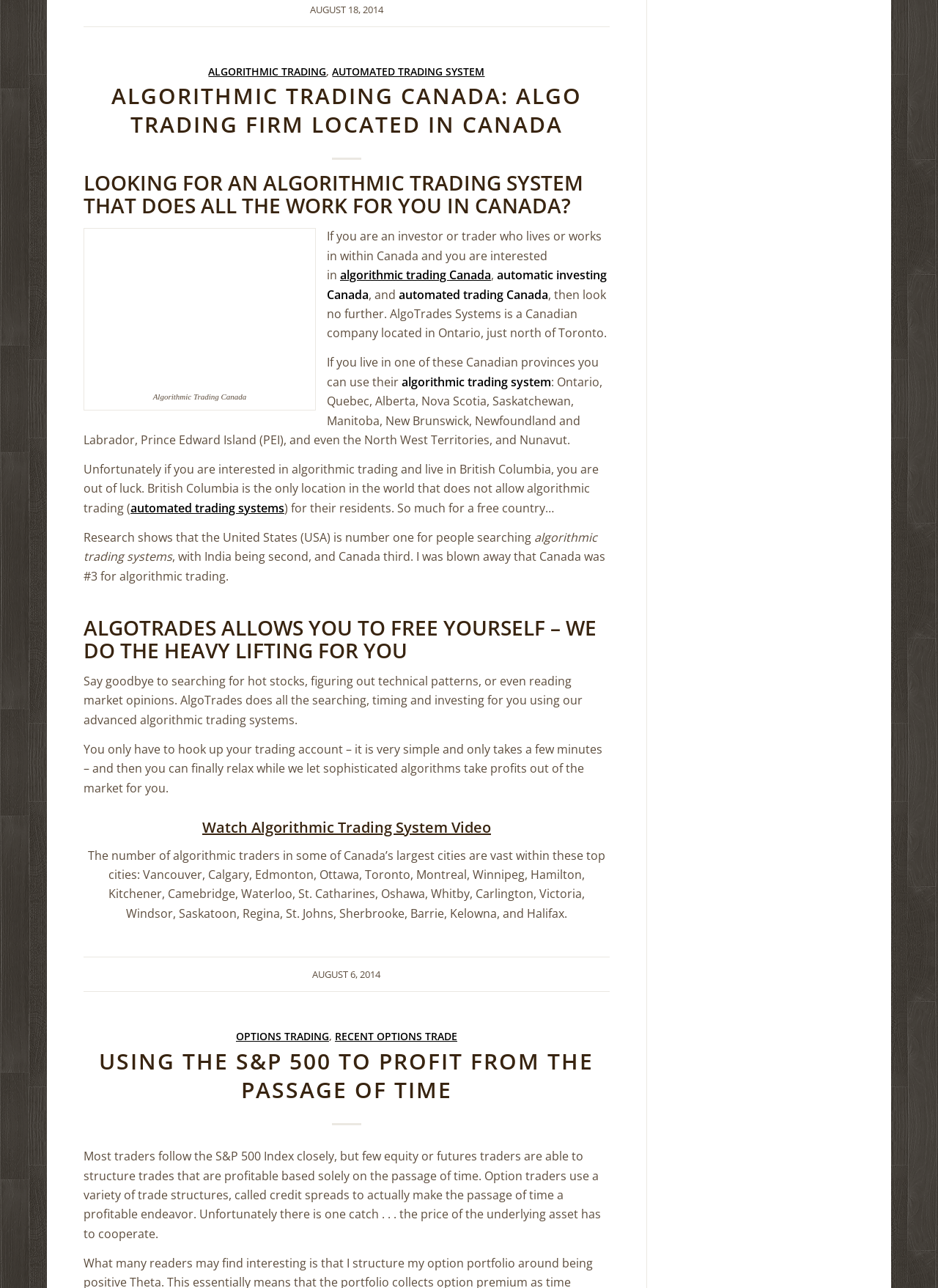Locate the bounding box of the UI element with the following description: "Watch Algorithmic Trading System Video".

[0.216, 0.635, 0.523, 0.65]